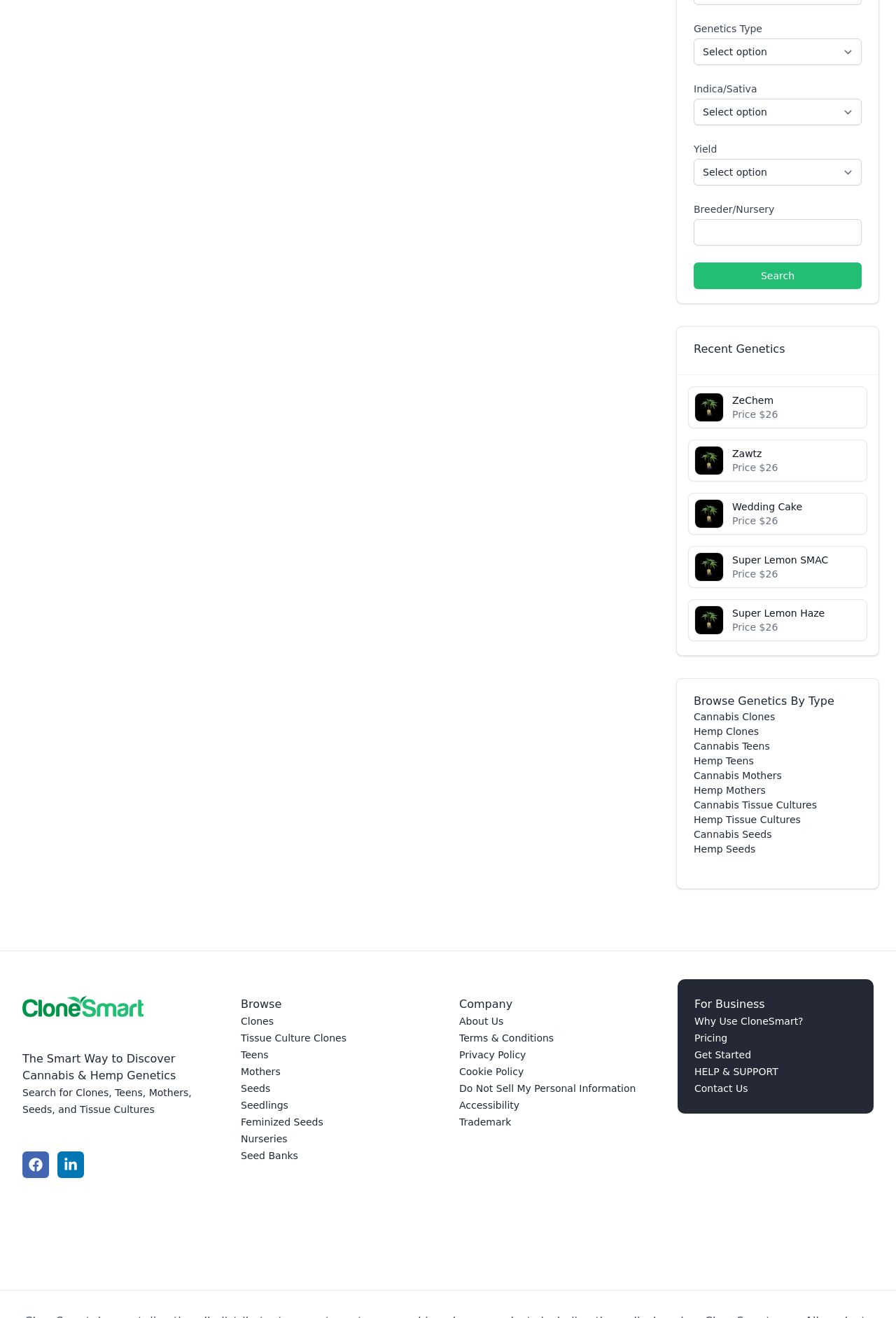Could you provide the bounding box coordinates for the portion of the screen to click to complete this instruction: "Browse Cannabis Clones"?

[0.774, 0.54, 0.865, 0.548]